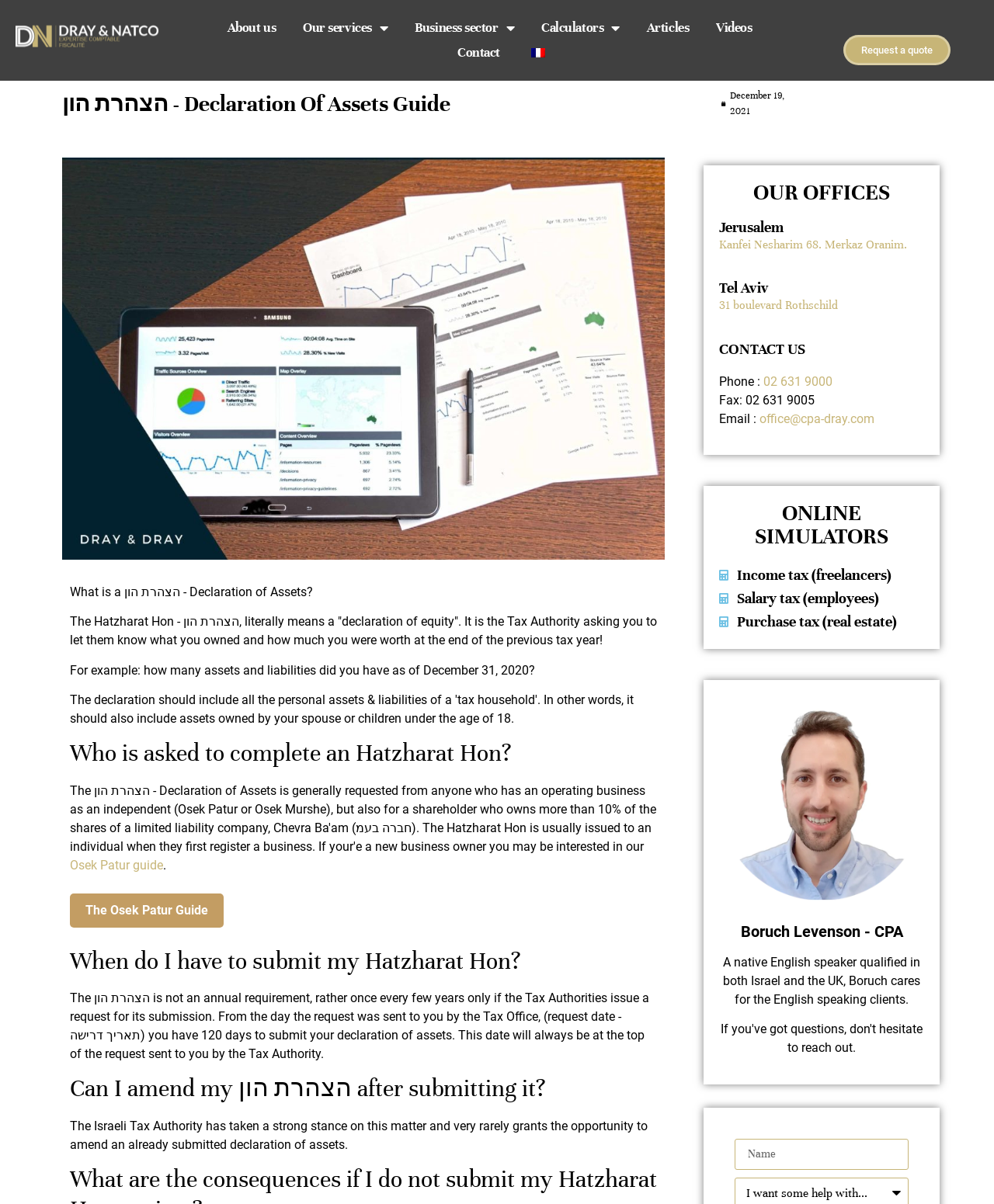Find the bounding box coordinates for the area that should be clicked to accomplish the instruction: "Click the 'About us' link".

[0.229, 0.013, 0.277, 0.034]